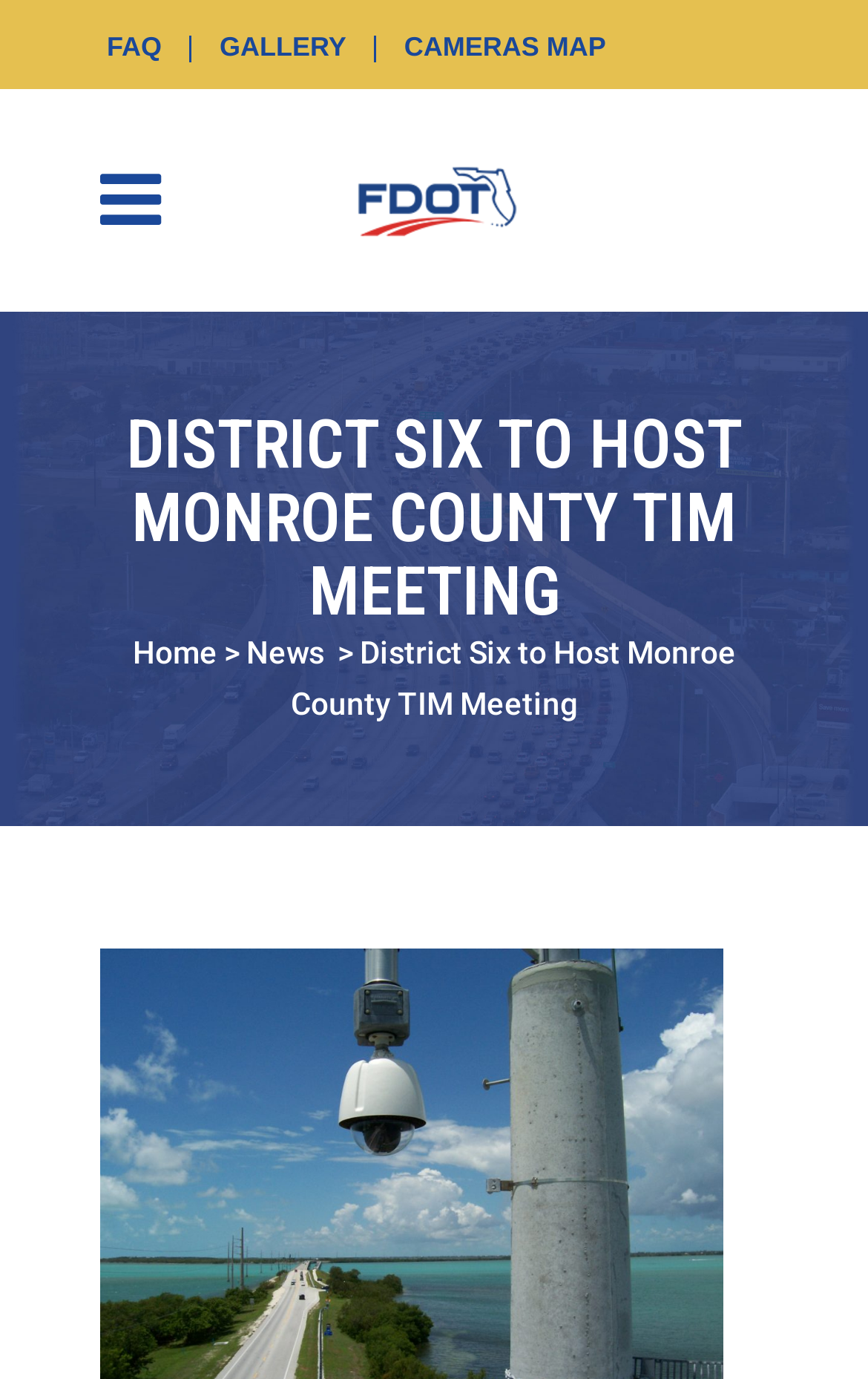Using the element description FAQ, predict the bounding box coordinates for the UI element. Provide the coordinates in (top-left x, top-left y, bottom-right x, bottom-right y) format with values ranging from 0 to 1.

[0.123, 0.022, 0.22, 0.044]